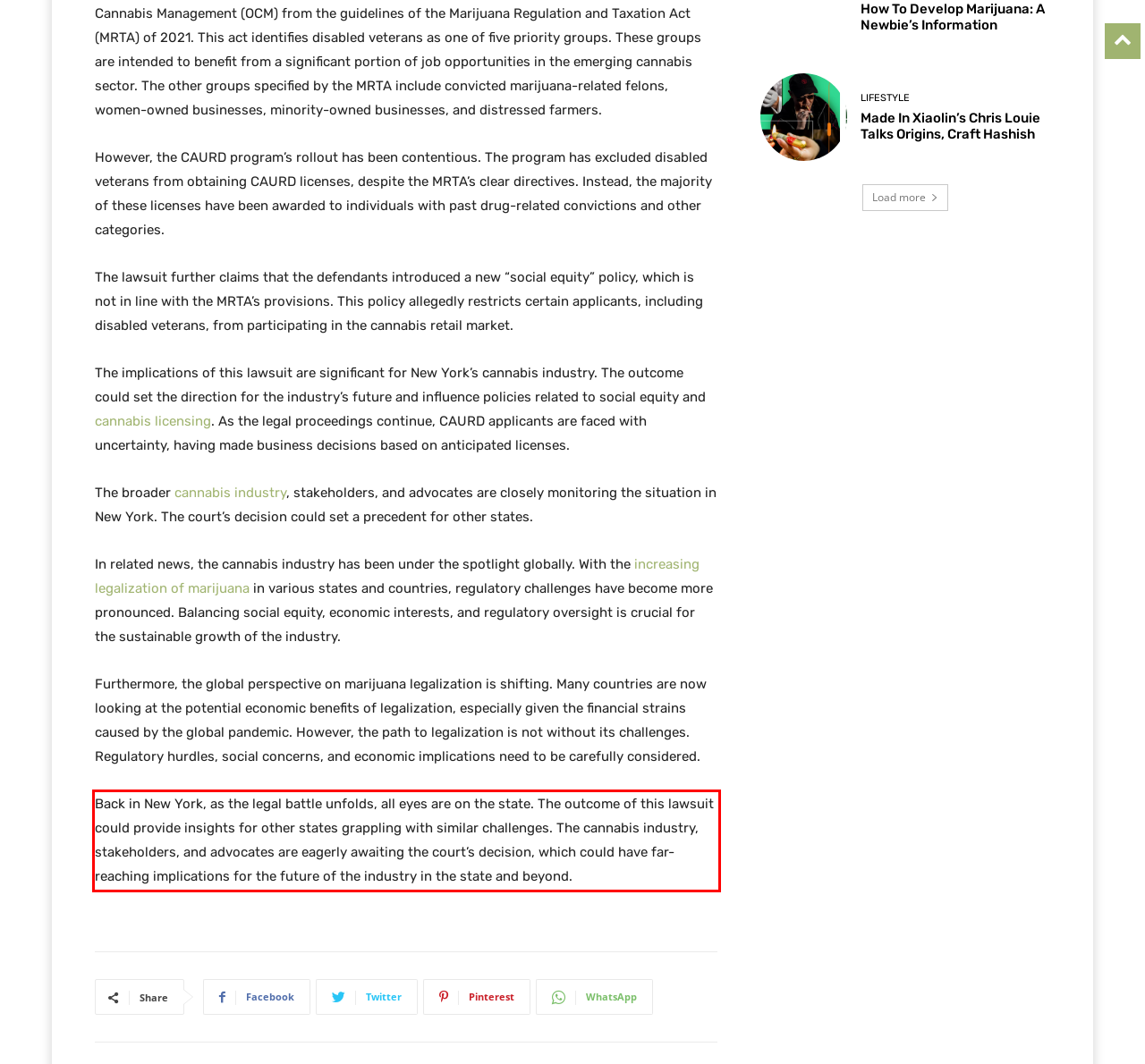You are provided with a webpage screenshot that includes a red rectangle bounding box. Extract the text content from within the bounding box using OCR.

Back in New York, as the legal battle unfolds, all eyes are on the state. The outcome of this lawsuit could provide insights for other states grappling with similar challenges. The cannabis industry, stakeholders, and advocates are eagerly awaiting the court’s decision, which could have far-reaching implications for the future of the industry in the state and beyond.